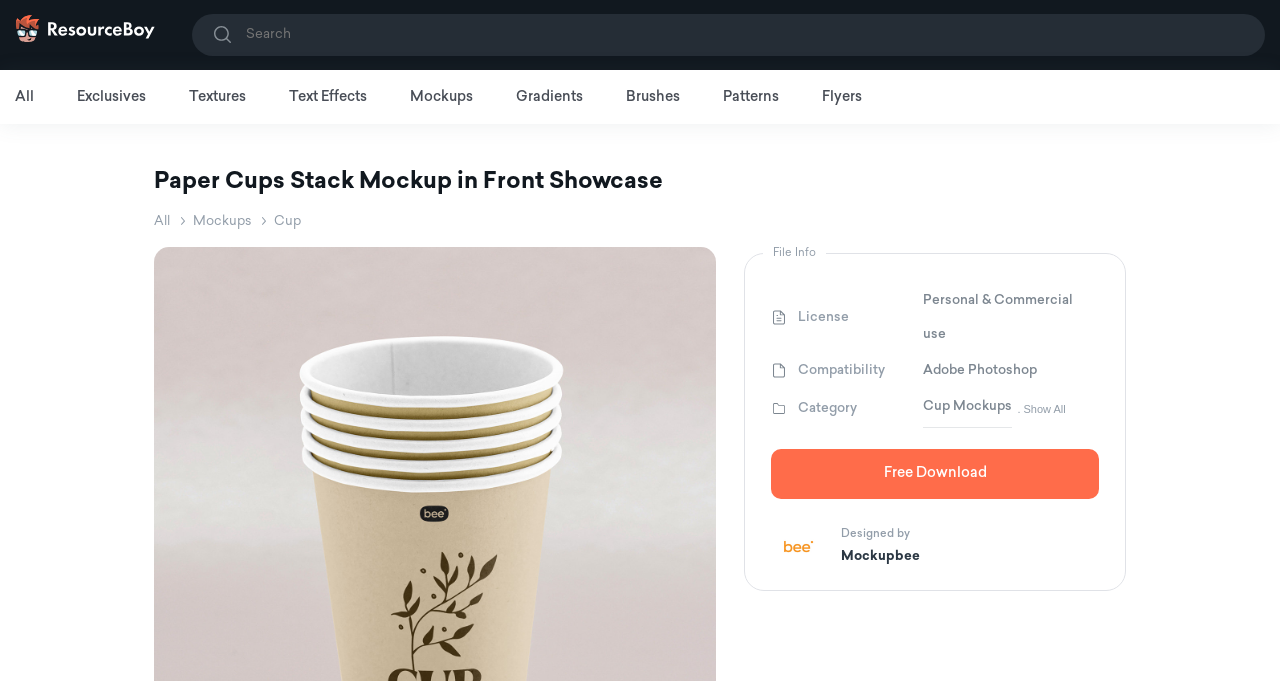Could you determine the bounding box coordinates of the clickable element to complete the instruction: "check out Electrolite"? Provide the coordinates as four float numbers between 0 and 1, i.e., [left, top, right, bottom].

None